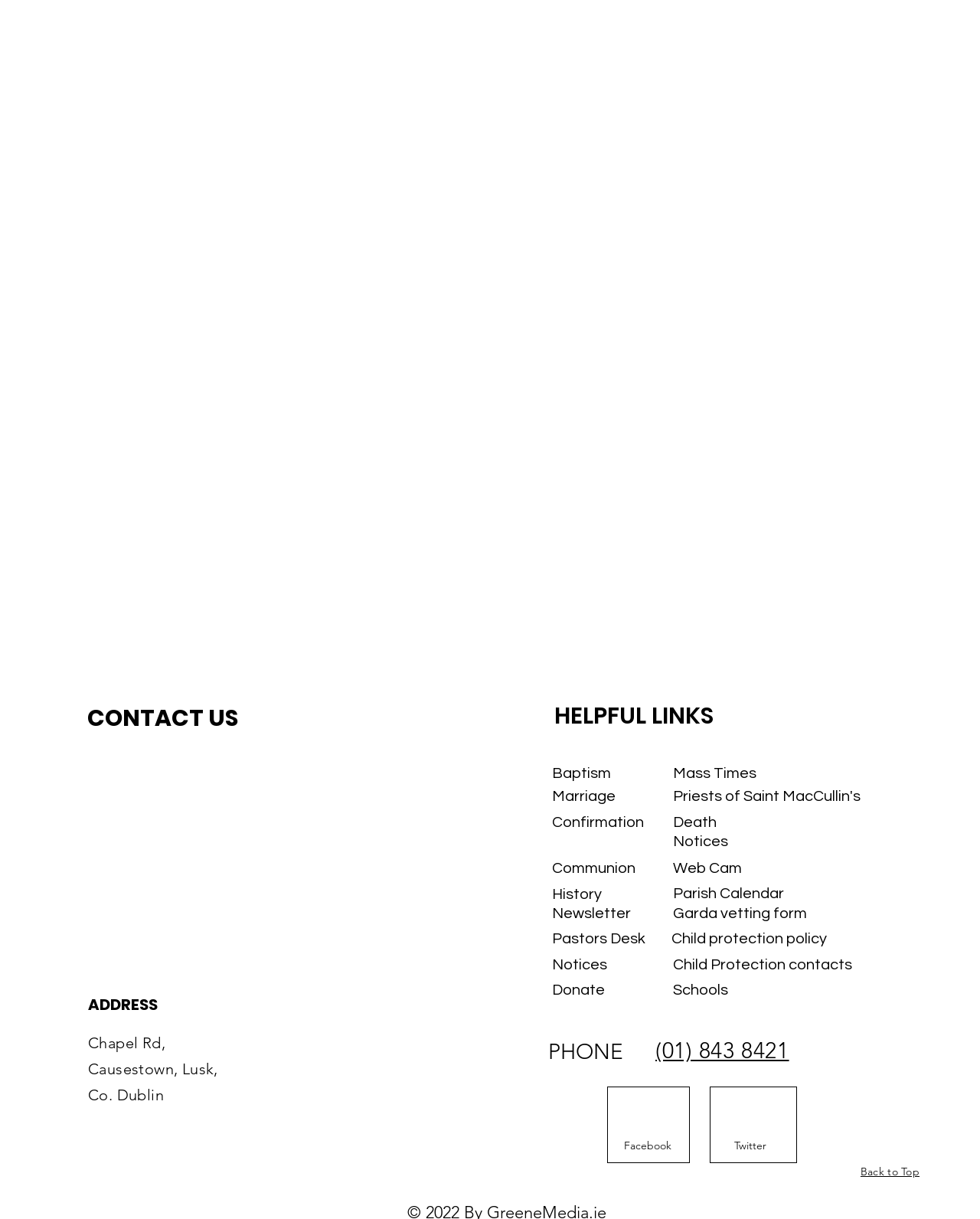Provide a one-word or short-phrase response to the question:
How can someone contact the church?

By phone or Facebook